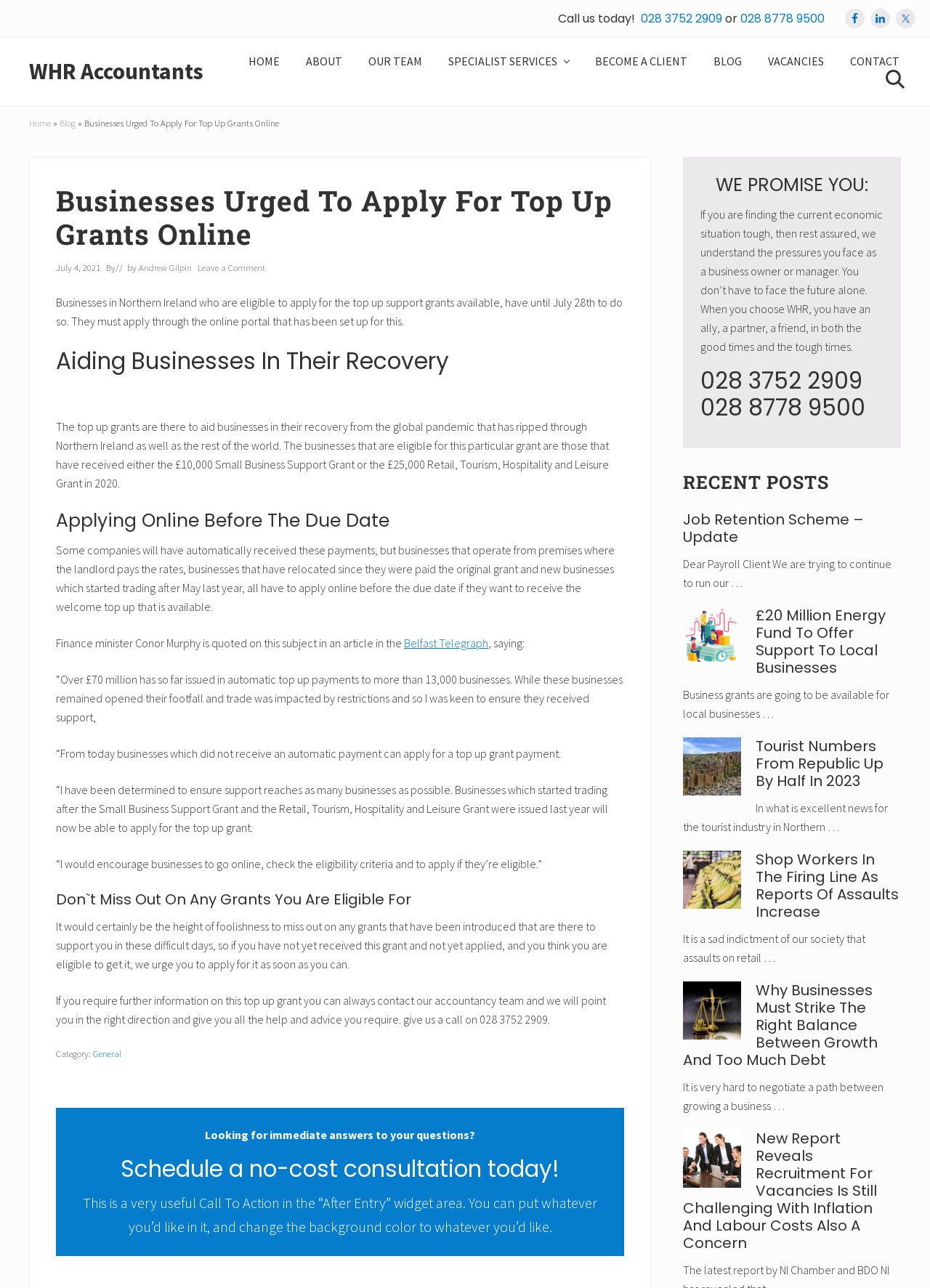Please find the bounding box coordinates of the element that must be clicked to perform the given instruction: "Schedule a no-cost consultation today". The coordinates should be four float numbers from 0 to 1, i.e., [left, top, right, bottom].

[0.079, 0.897, 0.652, 0.918]